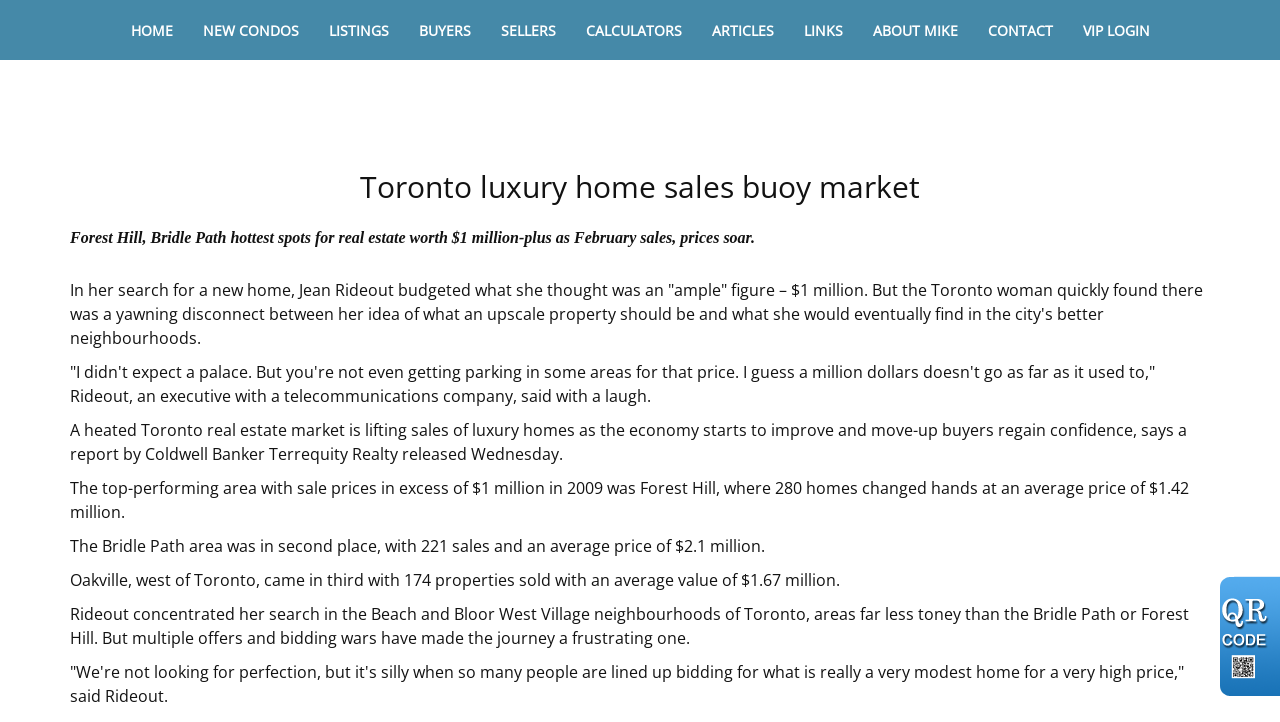Using the description: "Contact", identify the bounding box of the corresponding UI element in the screenshot.

[0.76, 0.008, 0.834, 0.06]